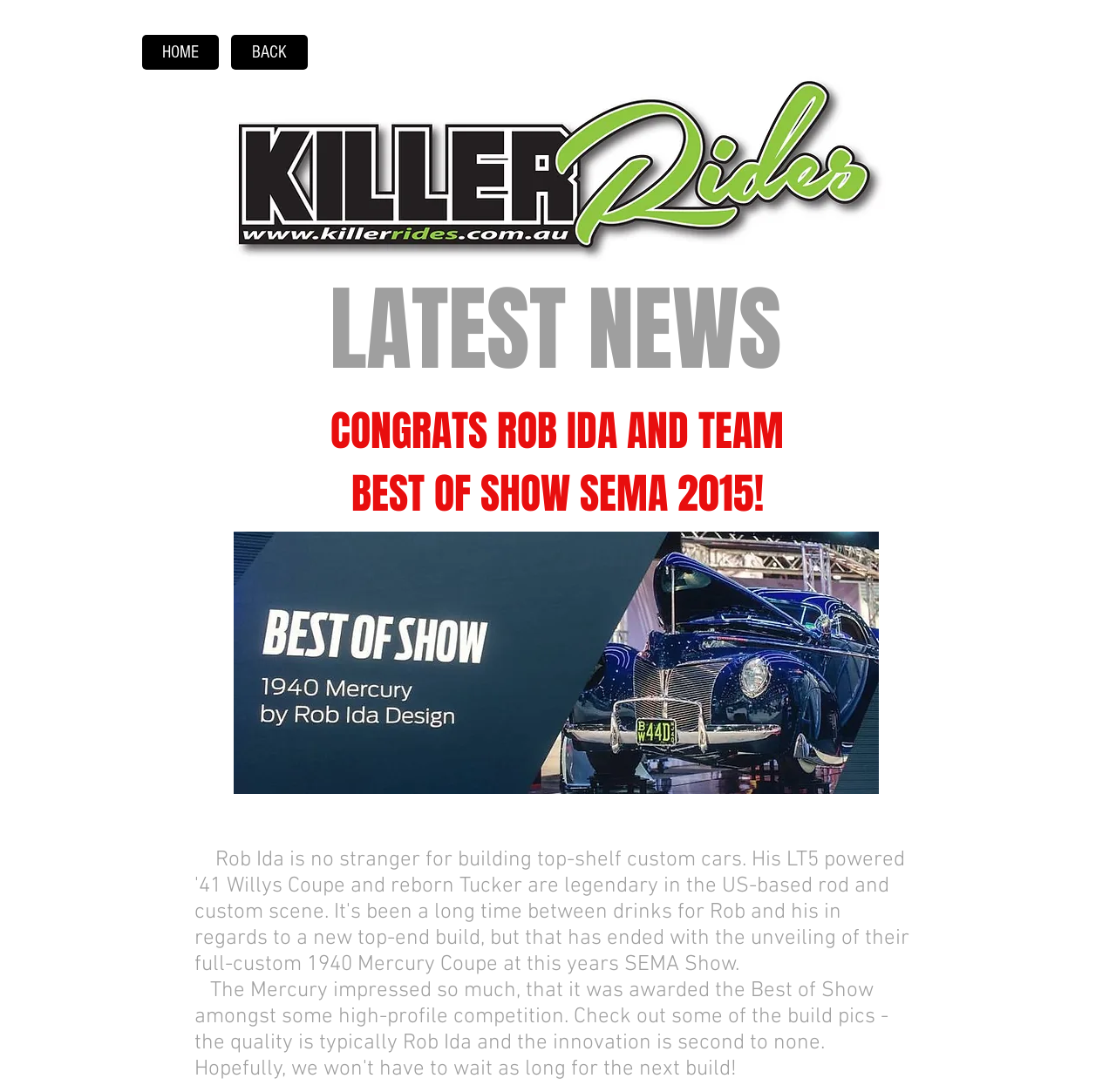By analyzing the image, answer the following question with a detailed response: What is the event where the car was unveiled?

I found the answer in the heading 'ROD IDA WINS AT SEMA' and the surrounding text, which mentions the unveiling of the car at the SEMA Show.